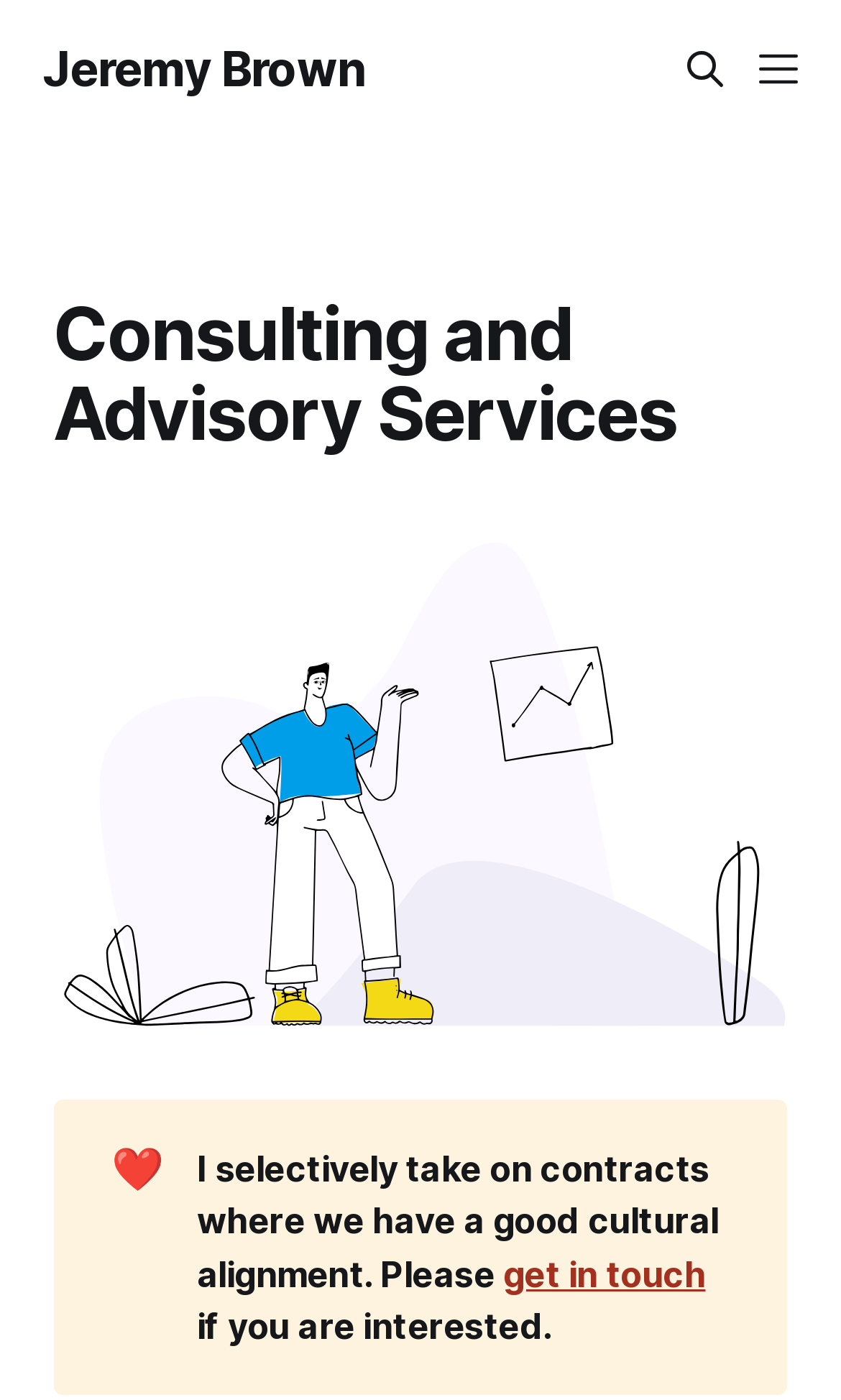What is the cultural alignment that Jeremy looks for in contracts?
Please provide an in-depth and detailed response to the question.

The answer can be found by looking at the sentence 'I selectively take on contracts where we have a good cultural alignment.' This suggests that Jeremy looks for contracts where there is a good cultural alignment between him and his clients.